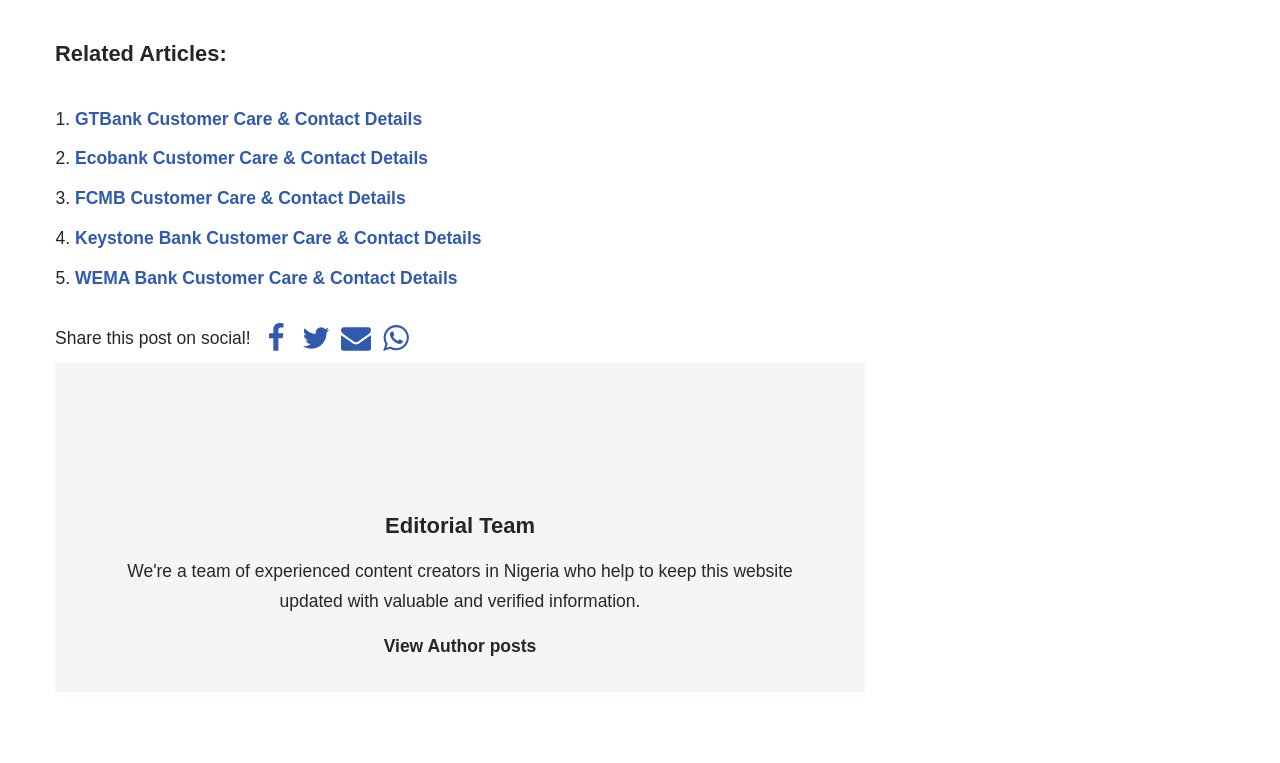Identify the bounding box for the given UI element using the description provided. Coordinates should be in the format (top-left x, top-left y, bottom-right x, bottom-right y) and must be between 0 and 1. Here is the description: title="Whatsapp"

[0.297, 0.424, 0.321, 0.463]